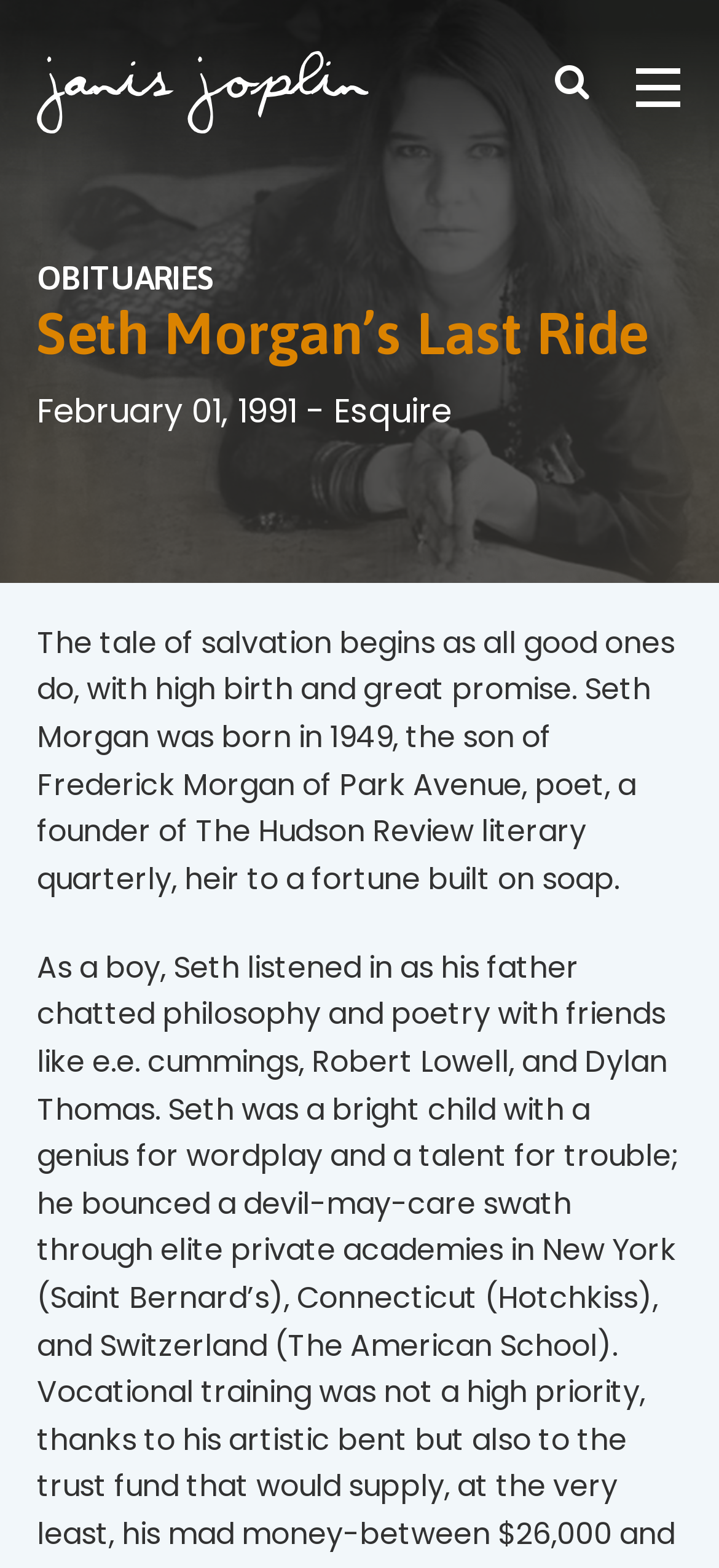Give a detailed overview of the webpage's appearance and contents.

The webpage is about Seth Morgan's obituary, with the title "Seth Morgan's Last Ride" prominently displayed at the top. Below the title, there is a subtitle "OBITUARIES" indicating the section of the webpage. 

On the top left, there is a link to "Kozmic Blues" accompanied by an image with the same name. This link is positioned above the title and subtitle. 

On the top right, there is a button labeled "Menu" and another link with an icon represented by "\uf002". 

The main content of the webpage is a passage of text that describes Seth Morgan's life, starting with his birth in 1949 as the son of Frederick Morgan, a poet and founder of The Hudson Review literary quarterly. The passage is divided into two paragraphs, with the first paragraph mentioning his birth and family background, and the second paragraph continuing his story. 

At the bottom right of the webpage, there is another link with an icon represented by "\uf106".